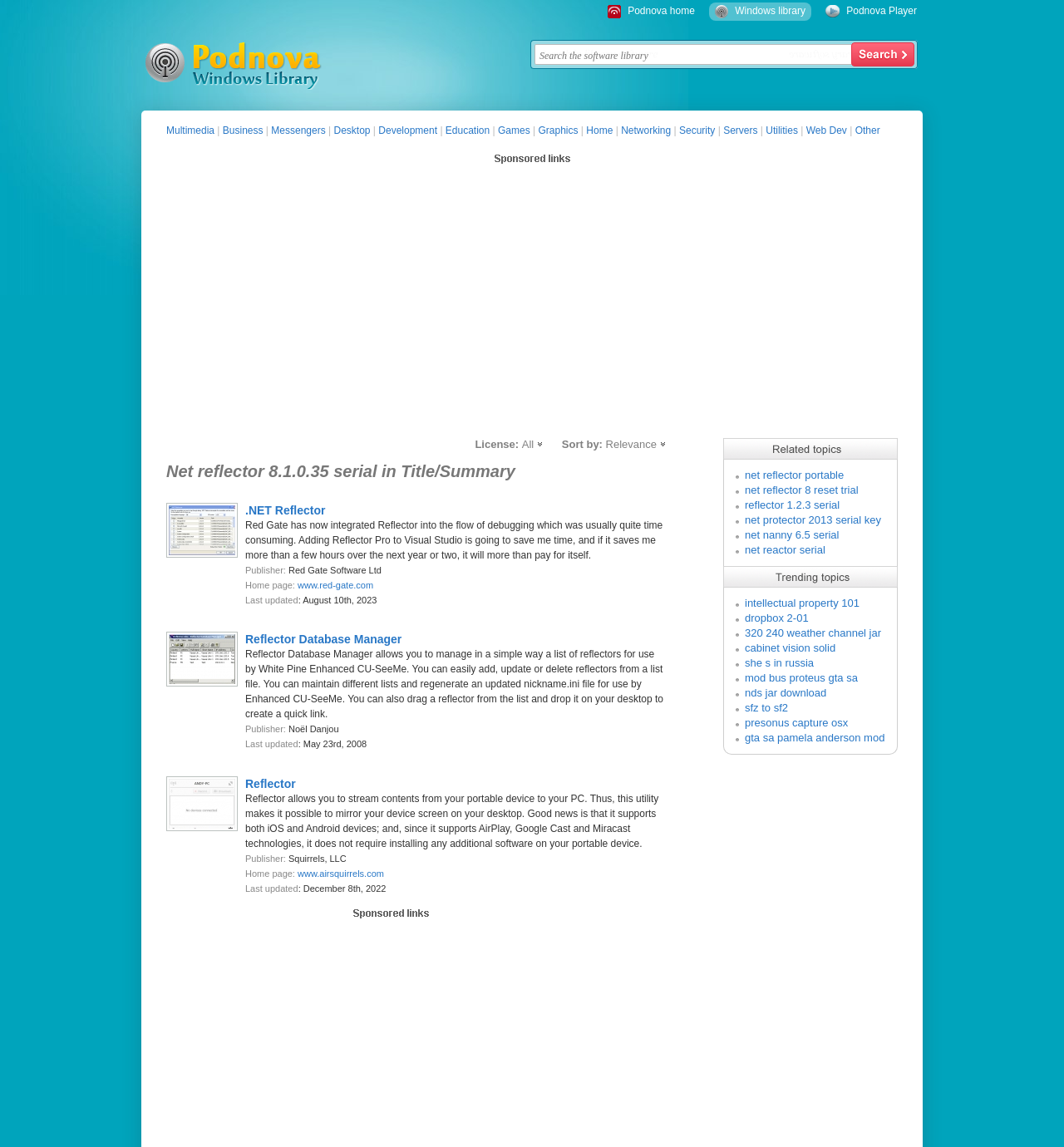Locate and extract the headline of this webpage.

Net reflector 8.1.0.35 serial in Title/Summary